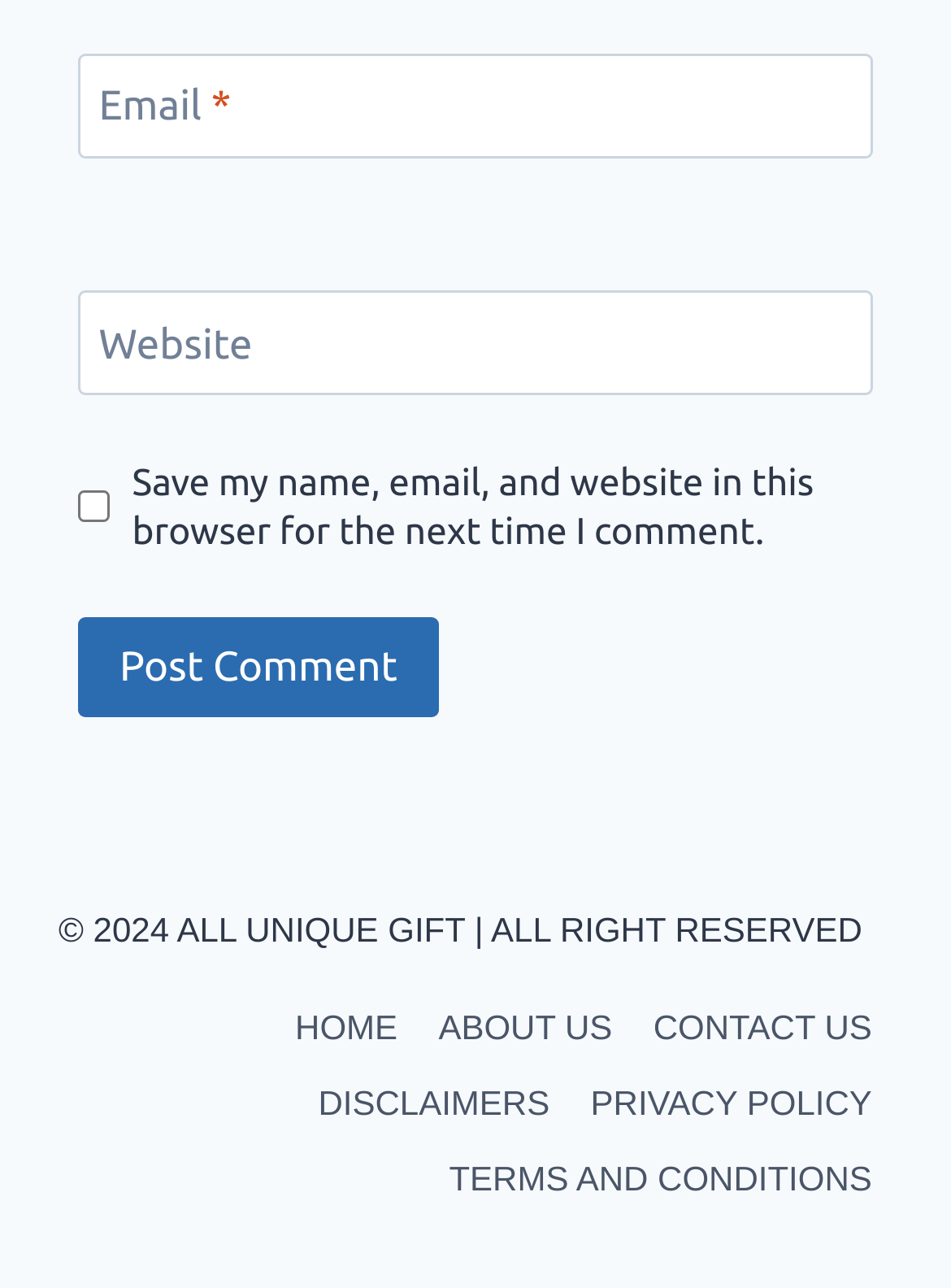Identify the bounding box coordinates of the HTML element based on this description: "Image".

None